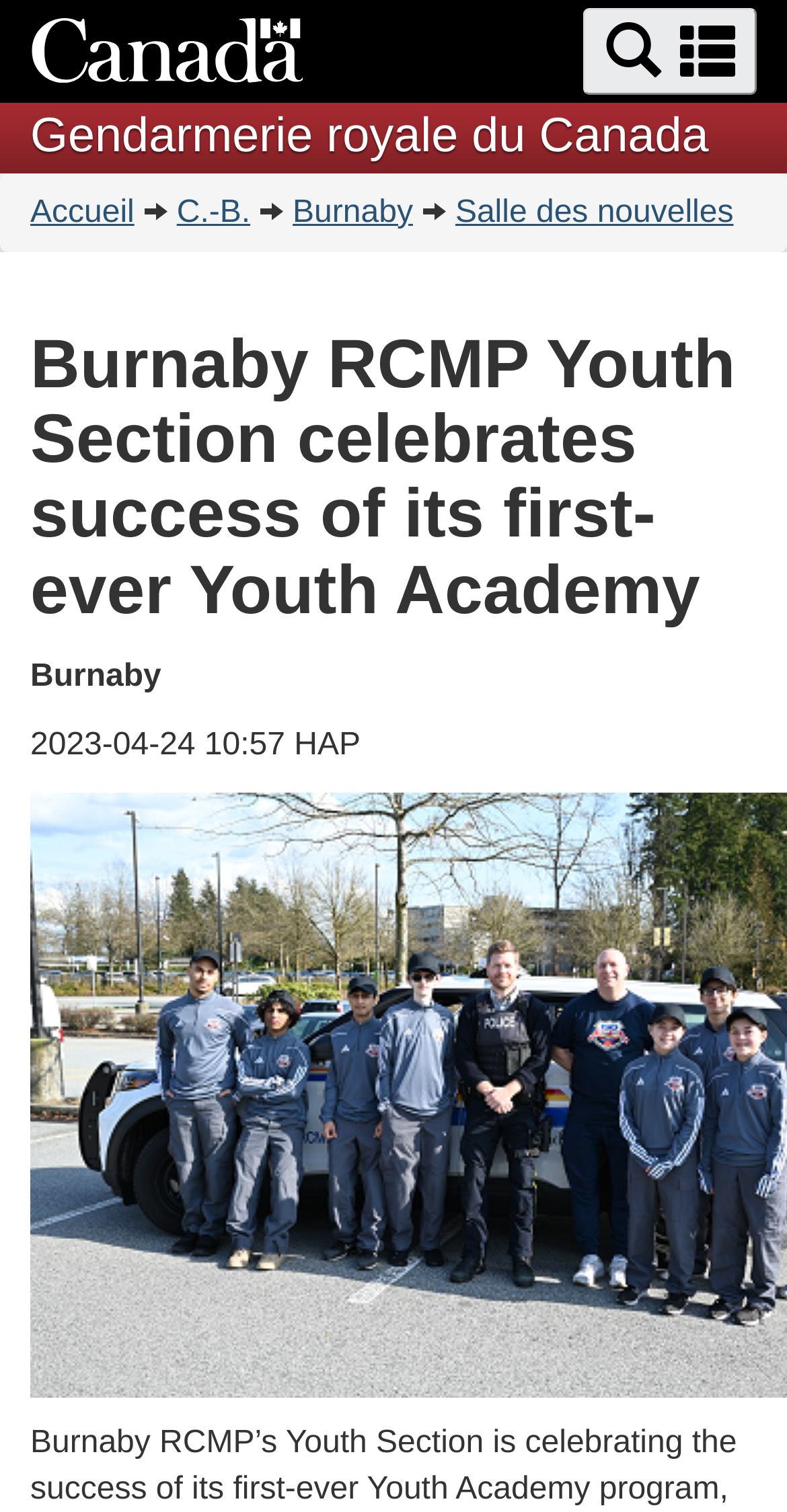Identify and provide the main heading of the webpage.

Burnaby RCMP Youth Section celebrates success of its first-ever Youth Academy